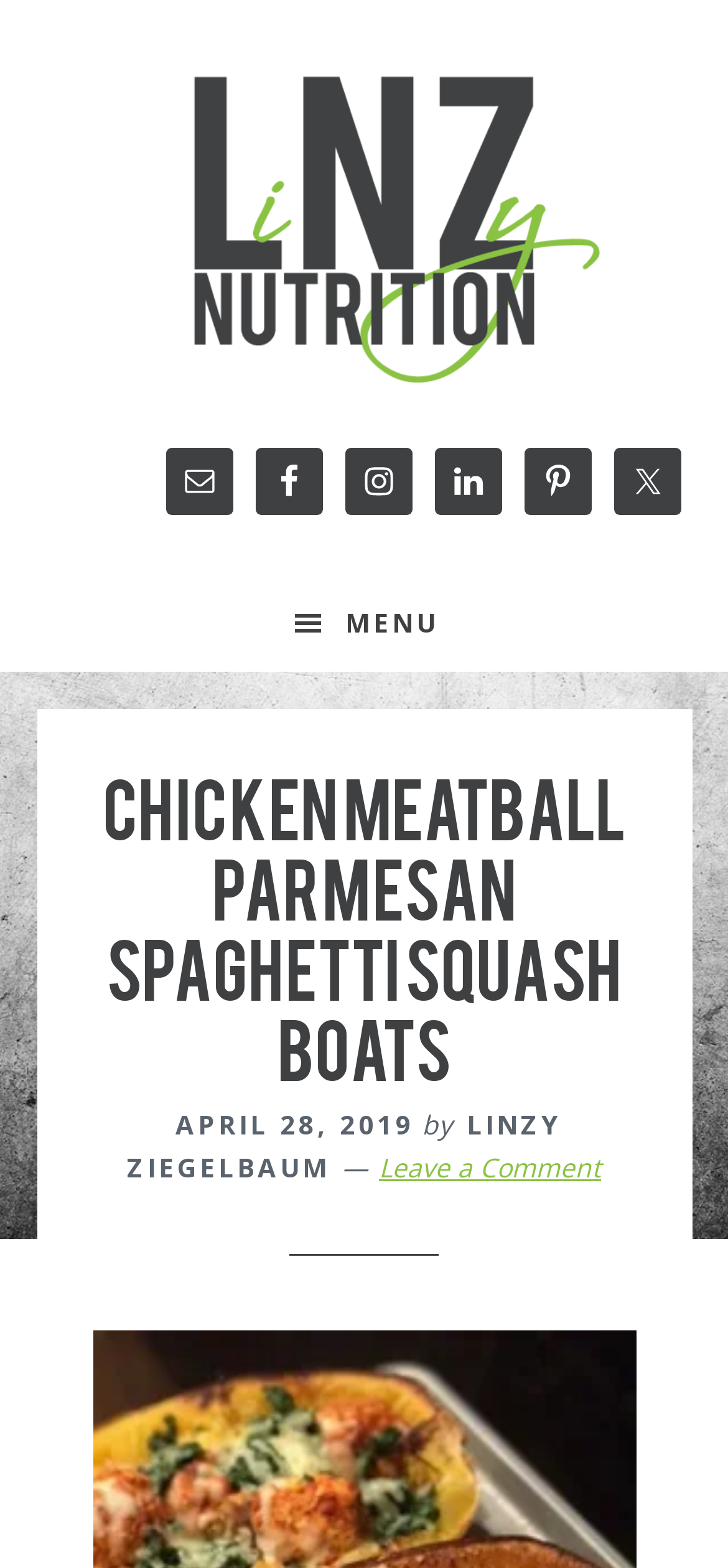Please reply with a single word or brief phrase to the question: 
What is the date of the article?

APRIL 28, 2019